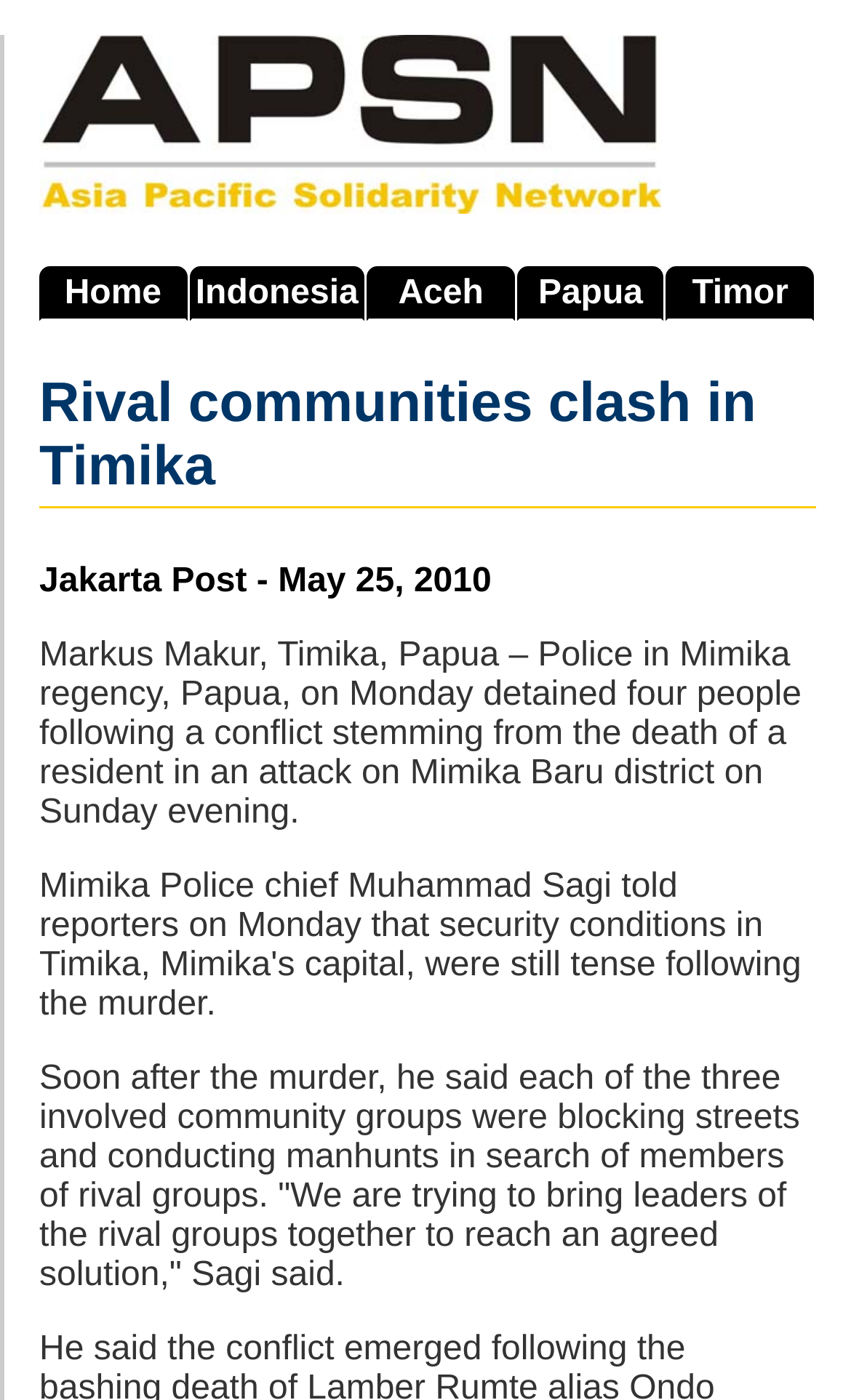How many links are in the top navigation?
Using the picture, provide a one-word or short phrase answer.

5